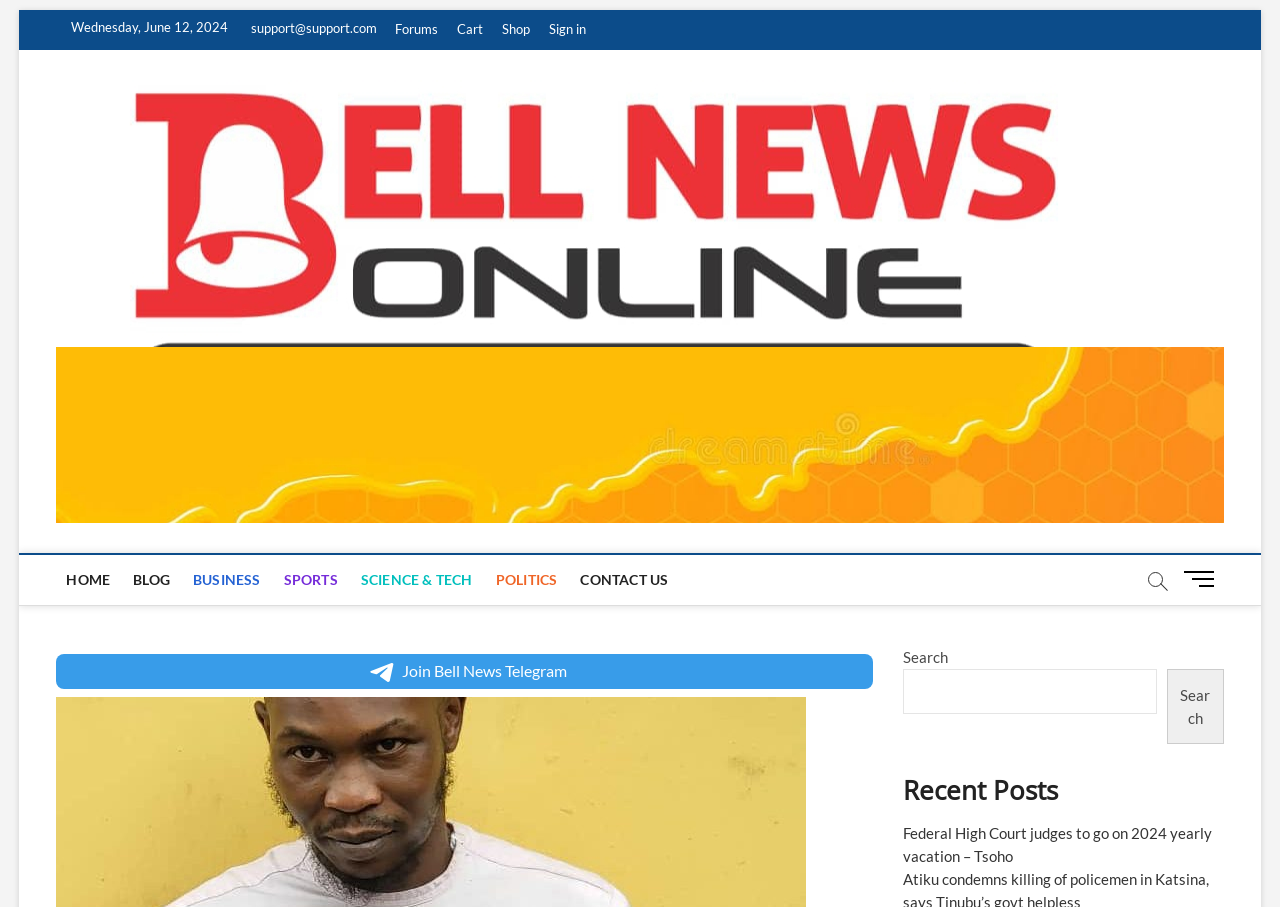Given the webpage screenshot, identify the bounding box of the UI element that matches this description: "Sports".

[0.214, 0.612, 0.272, 0.667]